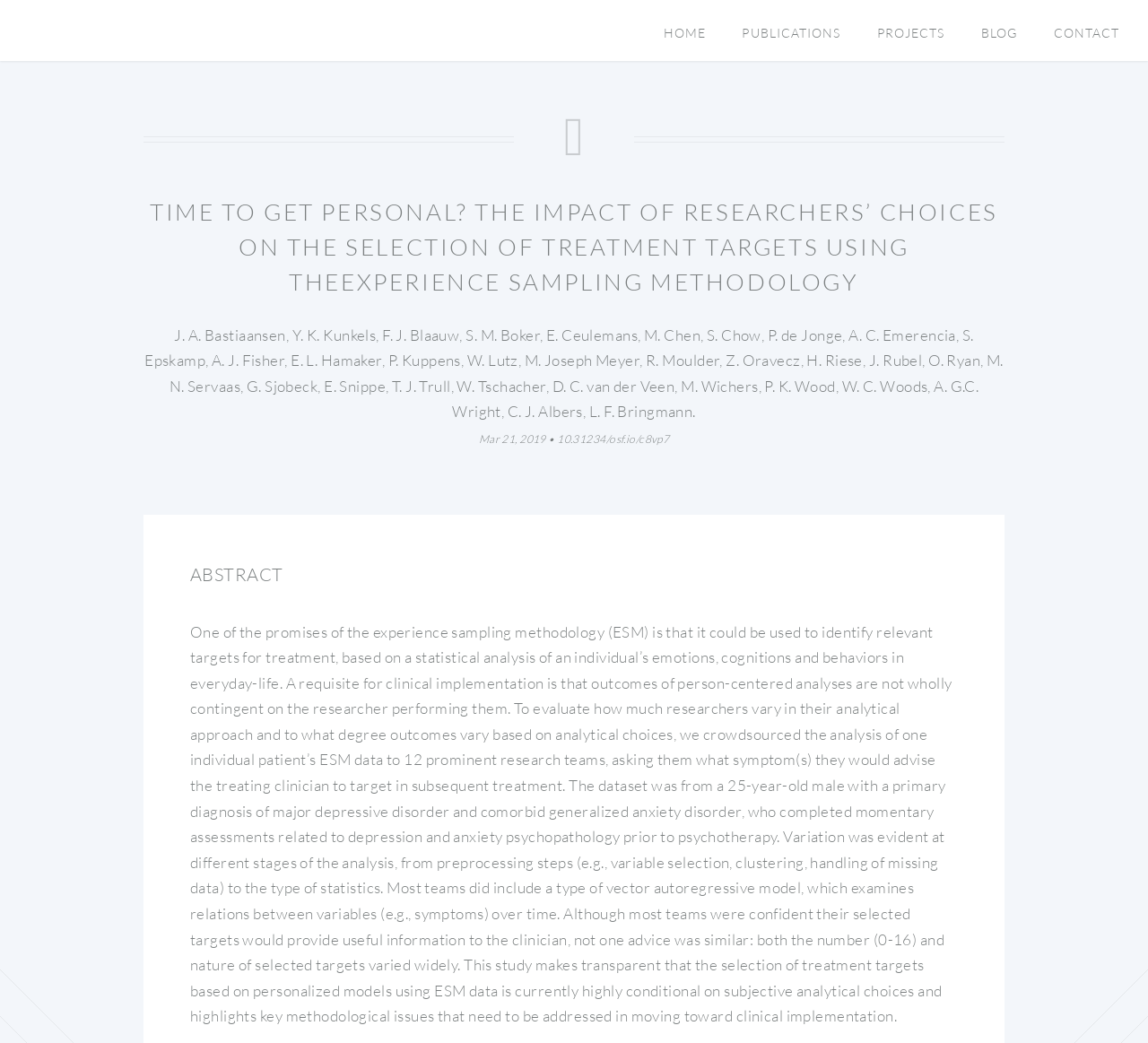Use a single word or phrase to answer the question: 
What is the title of the research paper?

Time to get personal?